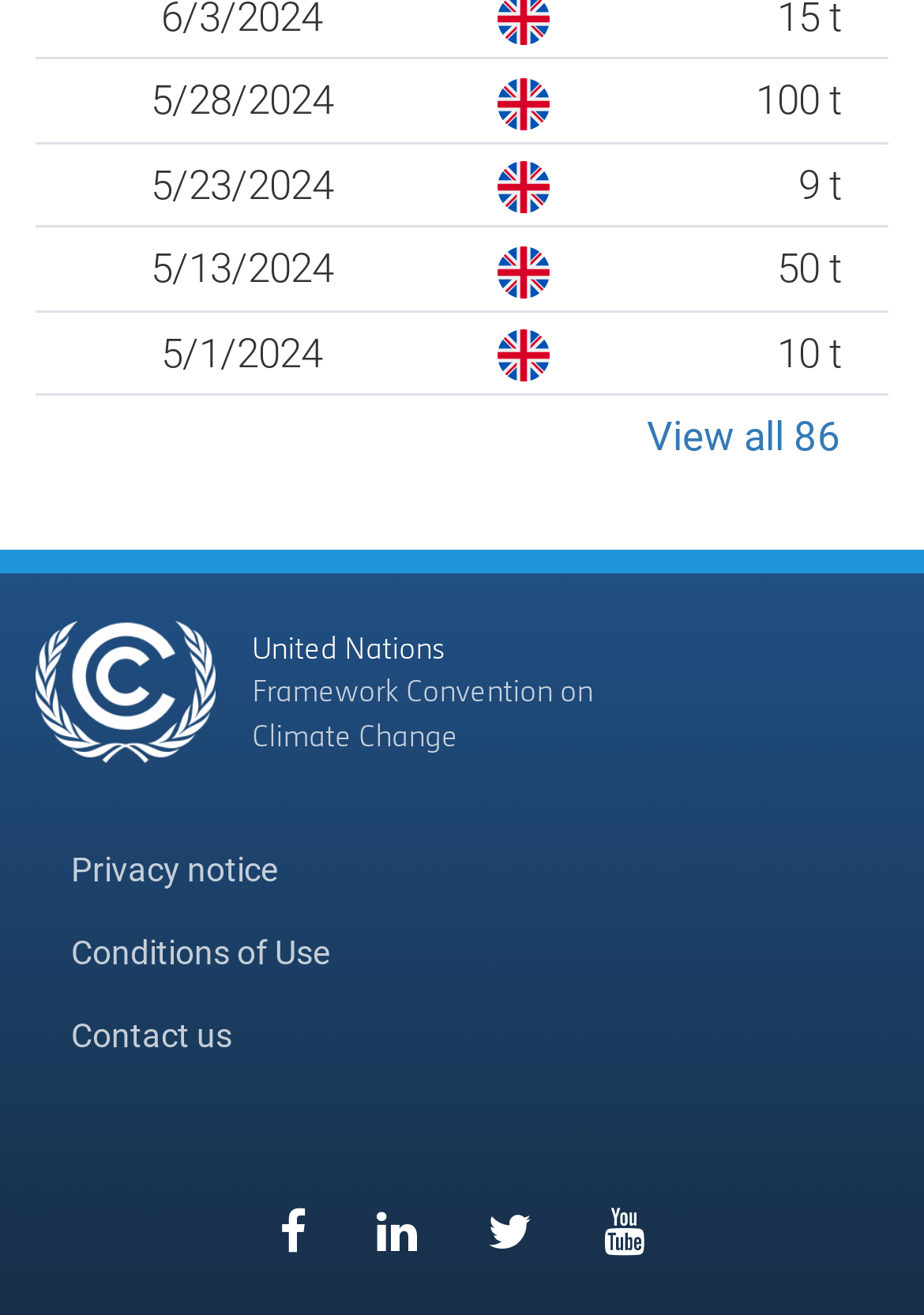Please identify the bounding box coordinates for the region that you need to click to follow this instruction: "View all 86".

[0.7, 0.314, 0.91, 0.35]